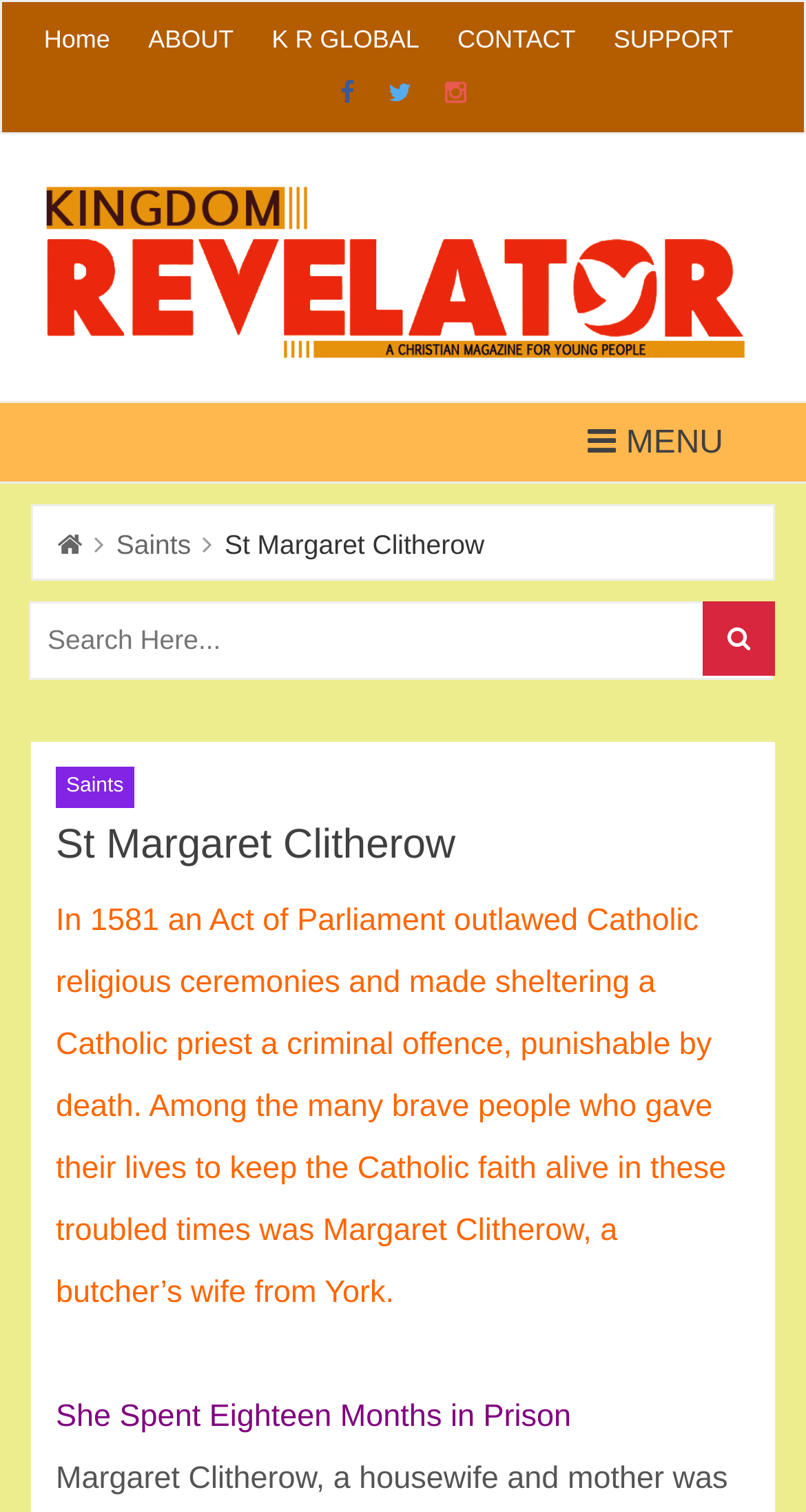What is the topic of the article on the webpage?
Please ensure your answer is as detailed and informative as possible.

The topic of the article on the webpage is Margaret Clitherow, a butcher's wife from York, who gave her life to keep the Catholic faith alive during troubled times. This can be inferred from the StaticText element with ID 190, which describes her story.